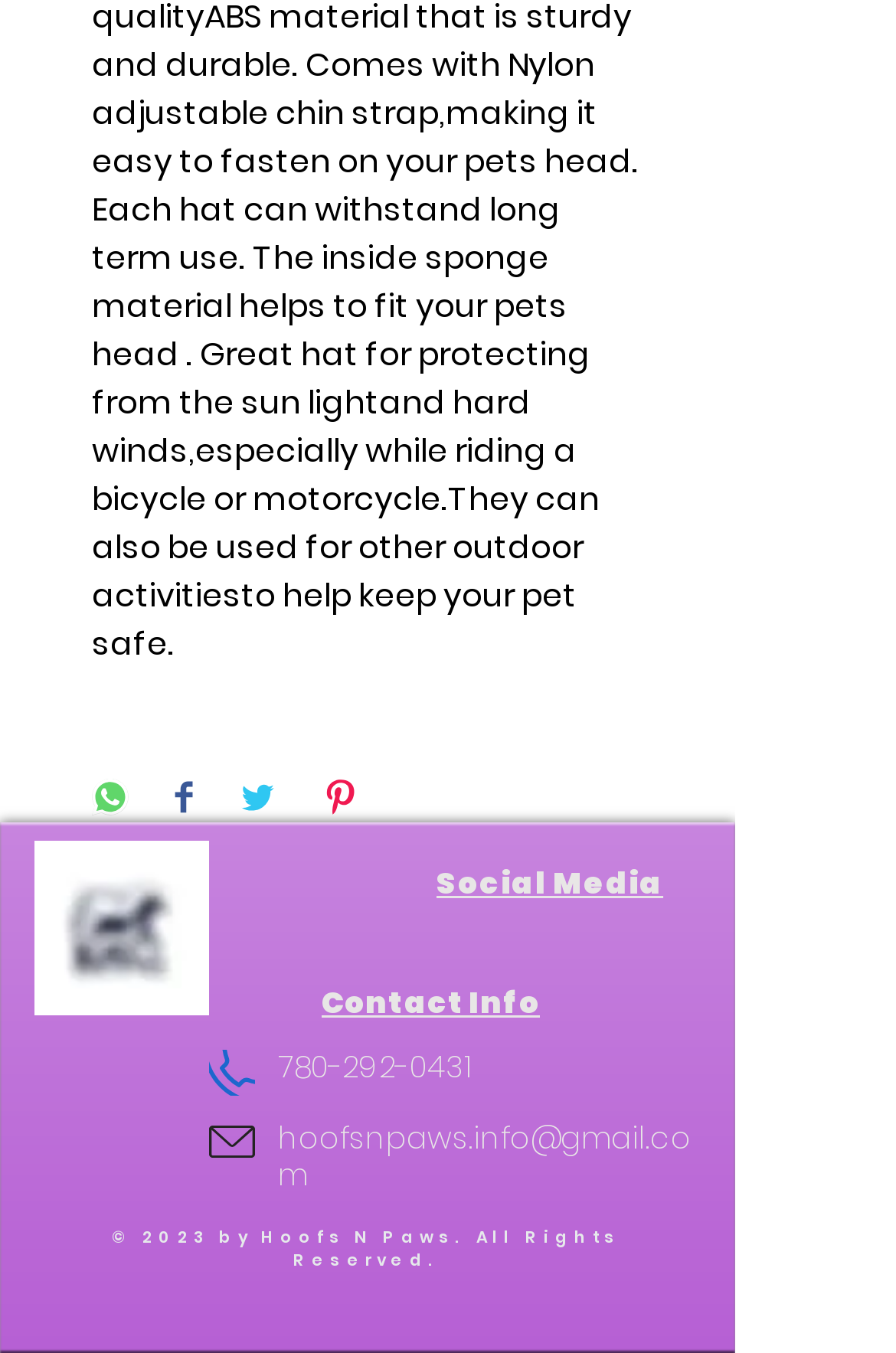Find and specify the bounding box coordinates that correspond to the clickable region for the instruction: "Visit Instagram".

[0.487, 0.681, 0.538, 0.715]